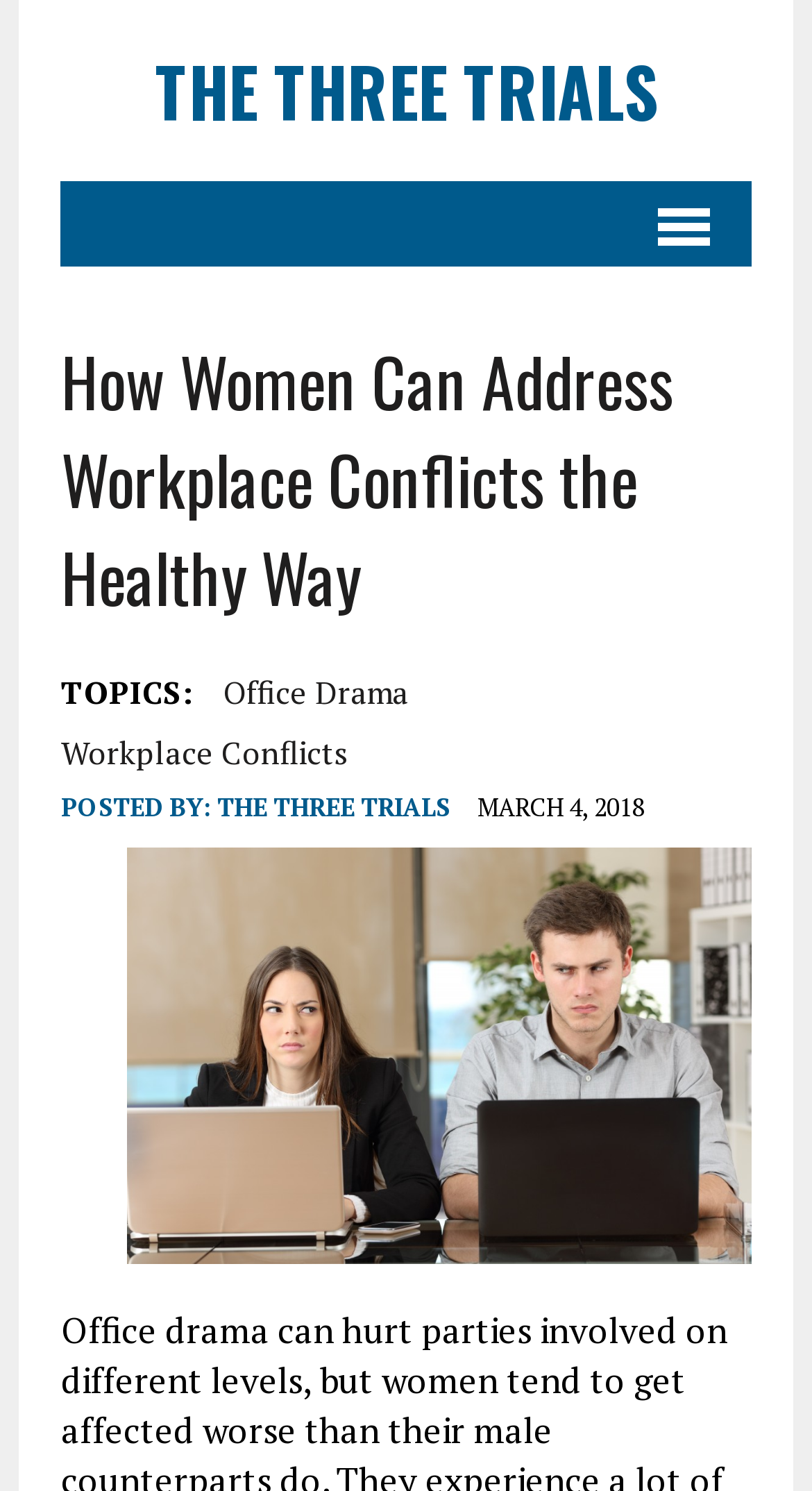Explain the features and main sections of the webpage comprehensively.

The webpage is an article titled "Healthy Ways Women Can Deal with Office Drama" with a focus on resolving workplace conflicts. At the top, there is a link to "The Three Trials" and a heading with the same text, taking up most of the width. Below this, there is a menu link with a popup option, followed by a header section that spans almost the entire width. 

Within the header section, there is a heading that summarizes the article's content, "How Women Can Address Workplace Conflicts the Healthy Way". This is accompanied by a "TOPICS" label, with links to "Office Drama" and "Workplace Conflicts" below it. The author's information is displayed, with a "POSTED BY" label, a link to "THE THREE TRIALS", and the date "MARCH 4, 2018". 

An image is placed below the header section, depicting angry businesspeople disputing at their workplace, which likely illustrates the article's topic.